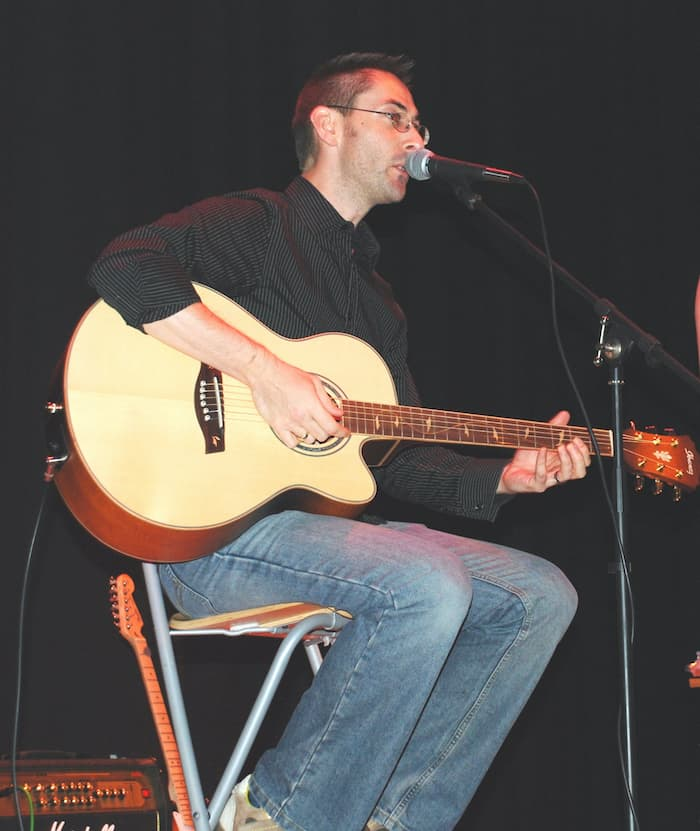Create an exhaustive description of the image.

The image captures a musician seated on a folding chair, passionately playing an acoustic guitar while singing into a microphone. He is dressed in a black shirt and denim jeans, exuding a casual yet focused vibe as he performs. The backdrop is dark, emphasizing the performer and the warm tones of the guitar. To his left, an amplifier indicates a live performance setting, while another guitar is propped up nearby, suggesting readiness for a dynamic musical session. Overall, the scene conveys a sense of creativity and enjoyment in music, with the tagline "Make some music or make some noise, either way, have fun!" reflecting the spirit of the moment.